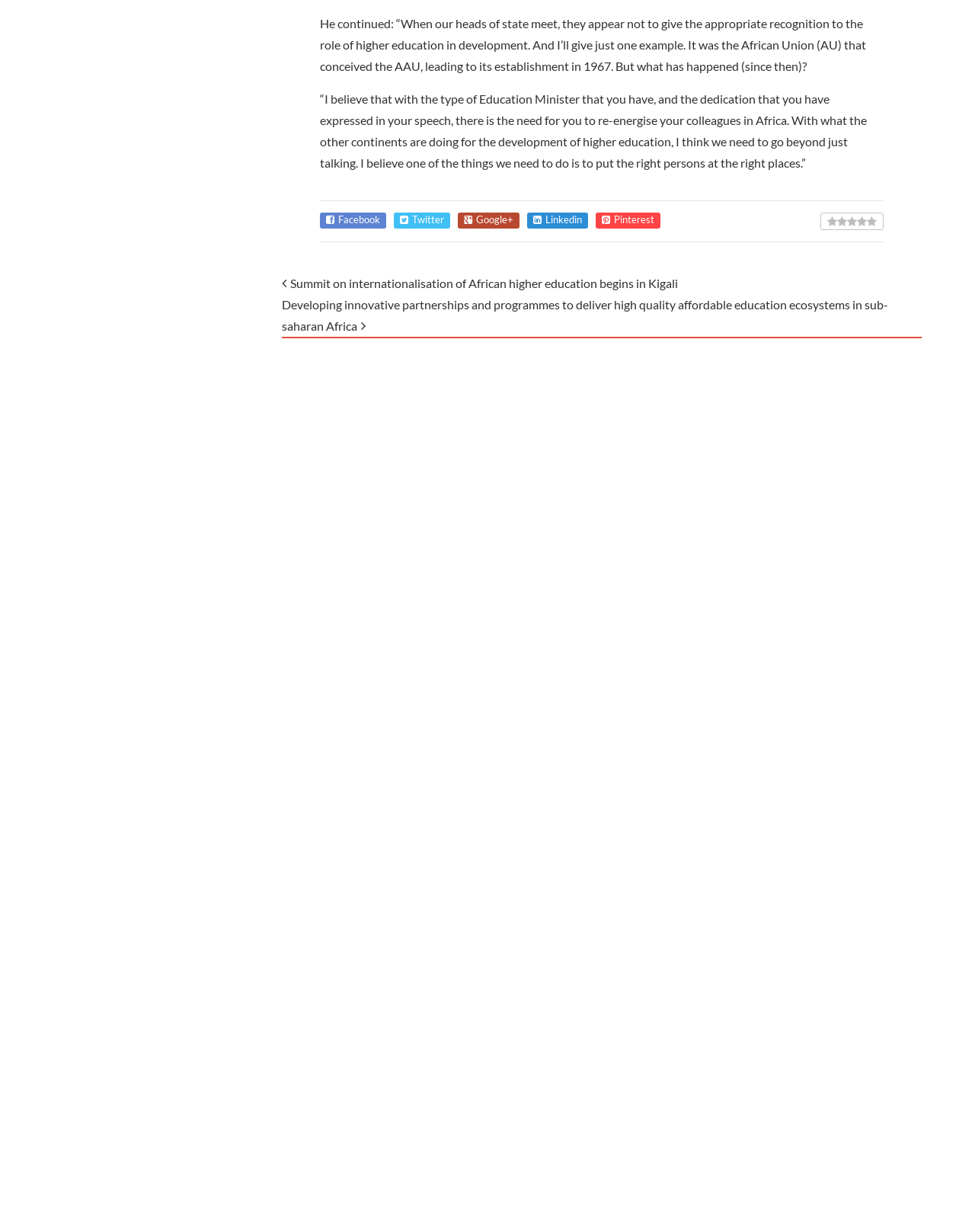Locate the bounding box coordinates of the element's region that should be clicked to carry out the following instruction: "Read more about Summit on internationalisation of African higher education". The coordinates need to be four float numbers between 0 and 1, i.e., [left, top, right, bottom].

[0.298, 0.224, 0.698, 0.236]